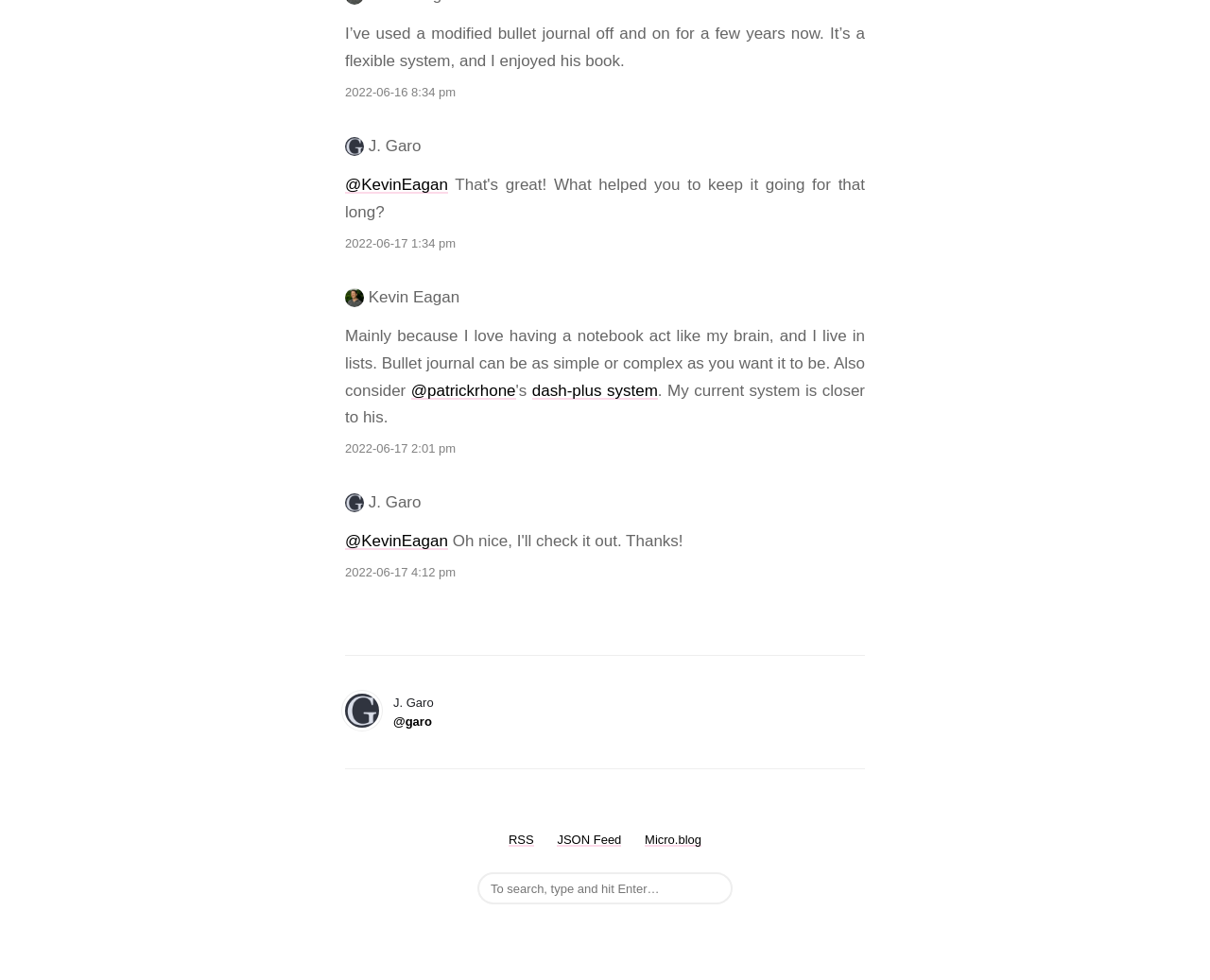Determine the bounding box coordinates (top-left x, top-left y, bottom-right x, bottom-right y) of the UI element described in the following text: J. Garo

[0.325, 0.708, 0.358, 0.743]